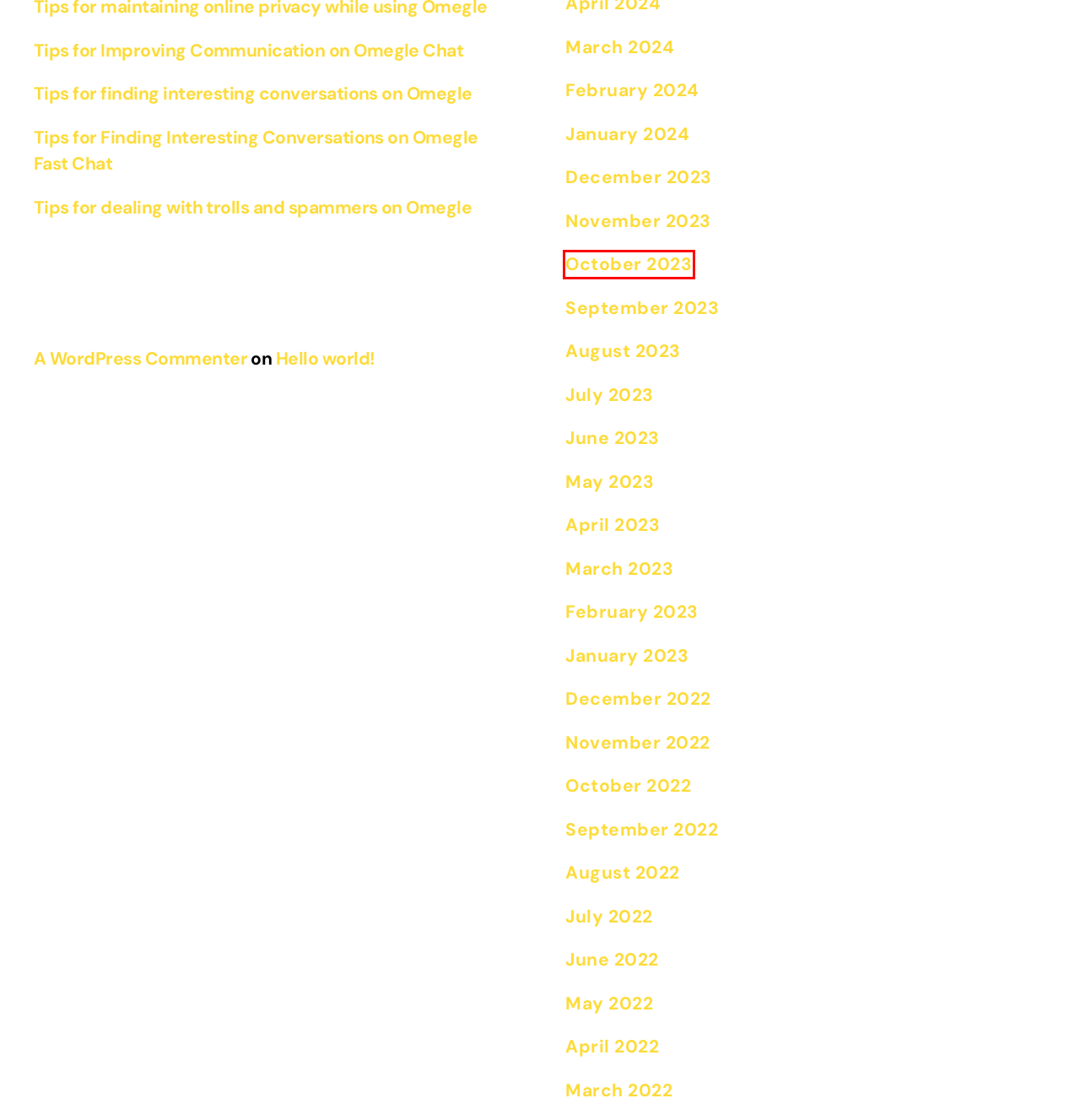Observe the provided screenshot of a webpage that has a red rectangle bounding box. Determine the webpage description that best matches the new webpage after clicking the element inside the red bounding box. Here are the candidates:
A. October 2023 – Designgen
B. June 2022 – Designgen
C. Blog Tool, Publishing Platform, and CMS – WordPress.org
D. December 2022 – Designgen
E. Tips for Improving Communication on Omegle Chat – Designgen
F. January 2024 – Designgen
G. May 2023 – Designgen
H. July 2022 – Designgen

A